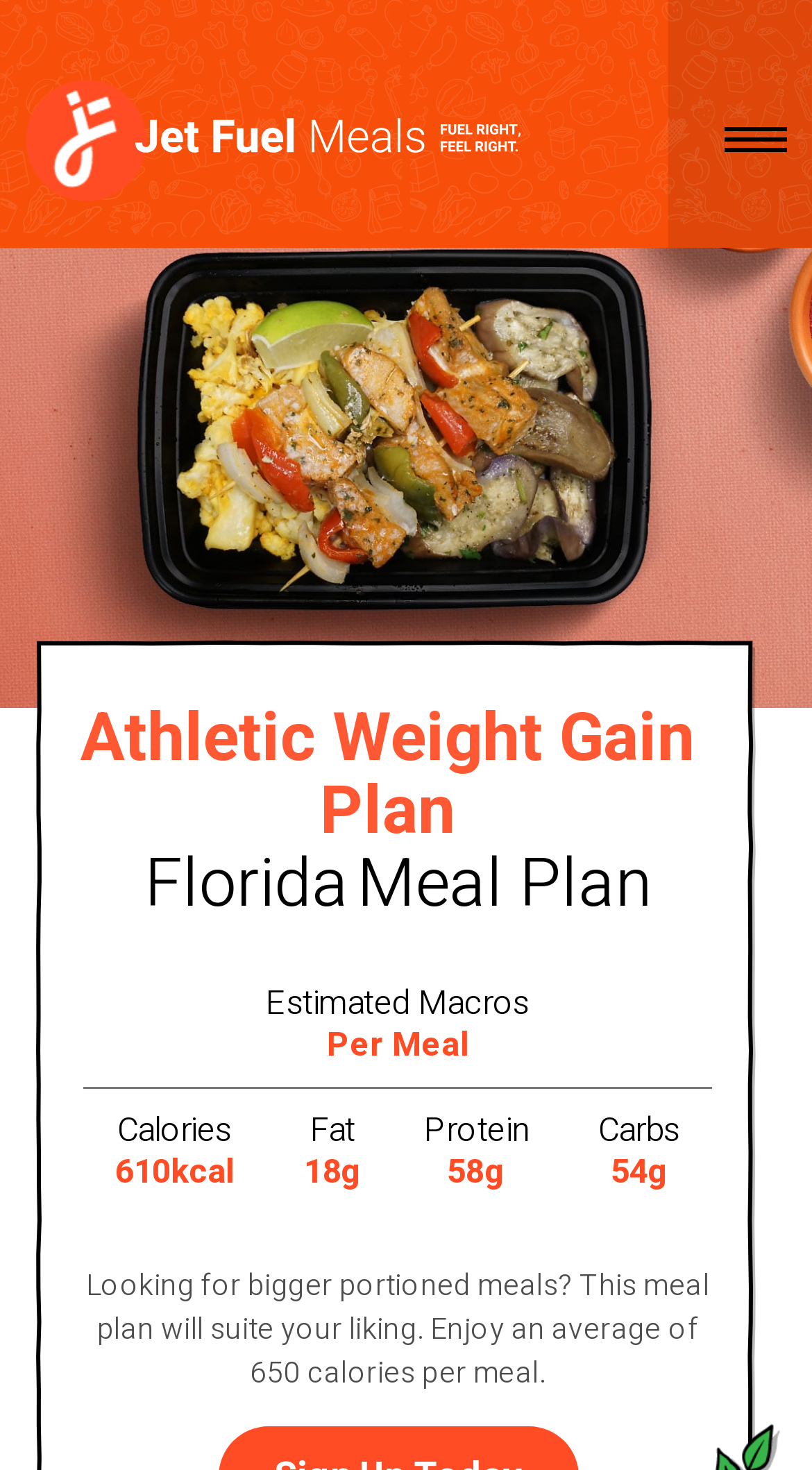Bounding box coordinates should be provided in the format (top-left x, top-left y, bottom-right x, bottom-right y) with all values between 0 and 1. Identify the bounding box for this UI element: Meal Plan

[0.44, 0.569, 0.801, 0.635]